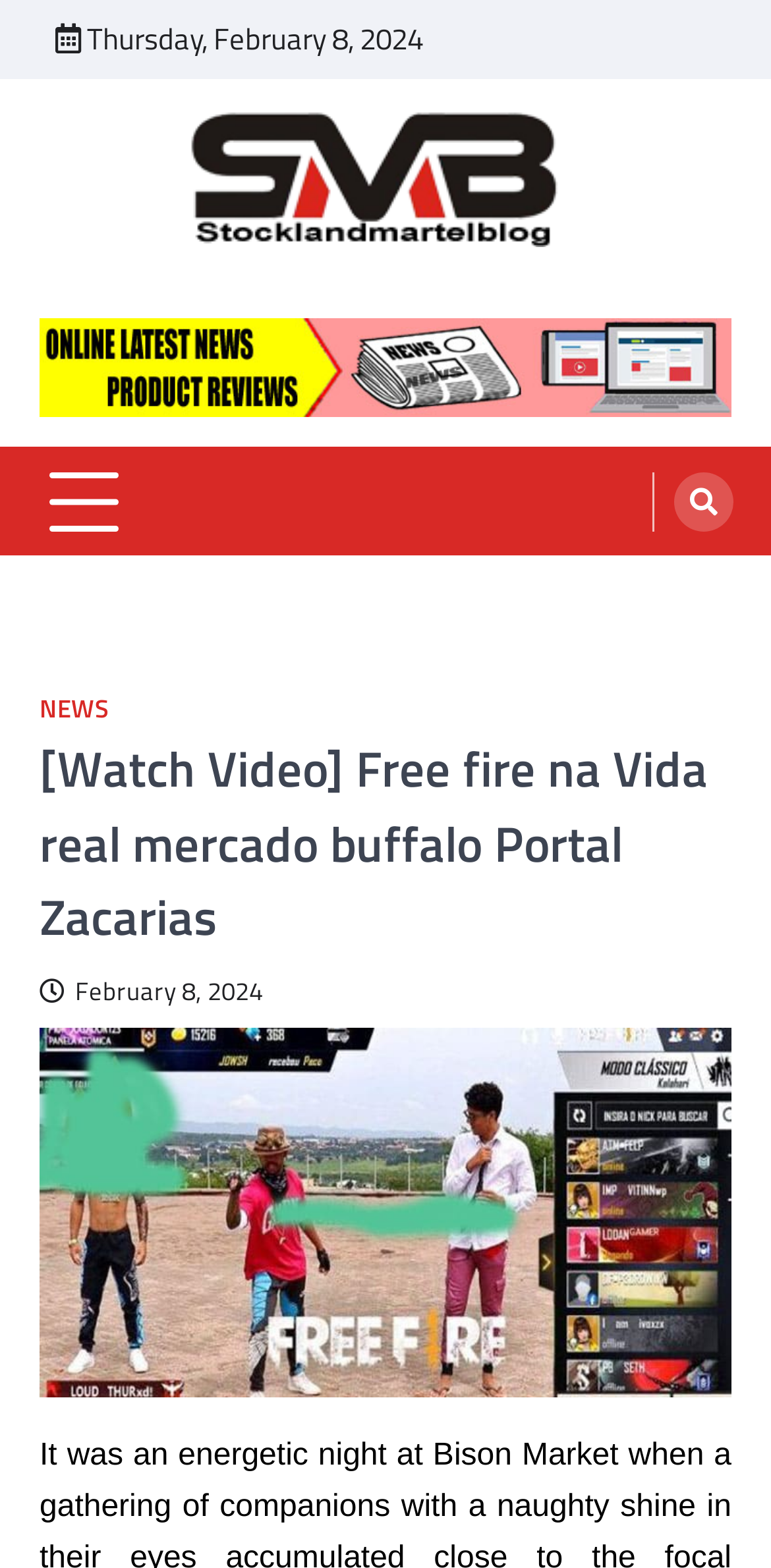Is the button expanded?
Look at the image and respond with a single word or a short phrase.

False